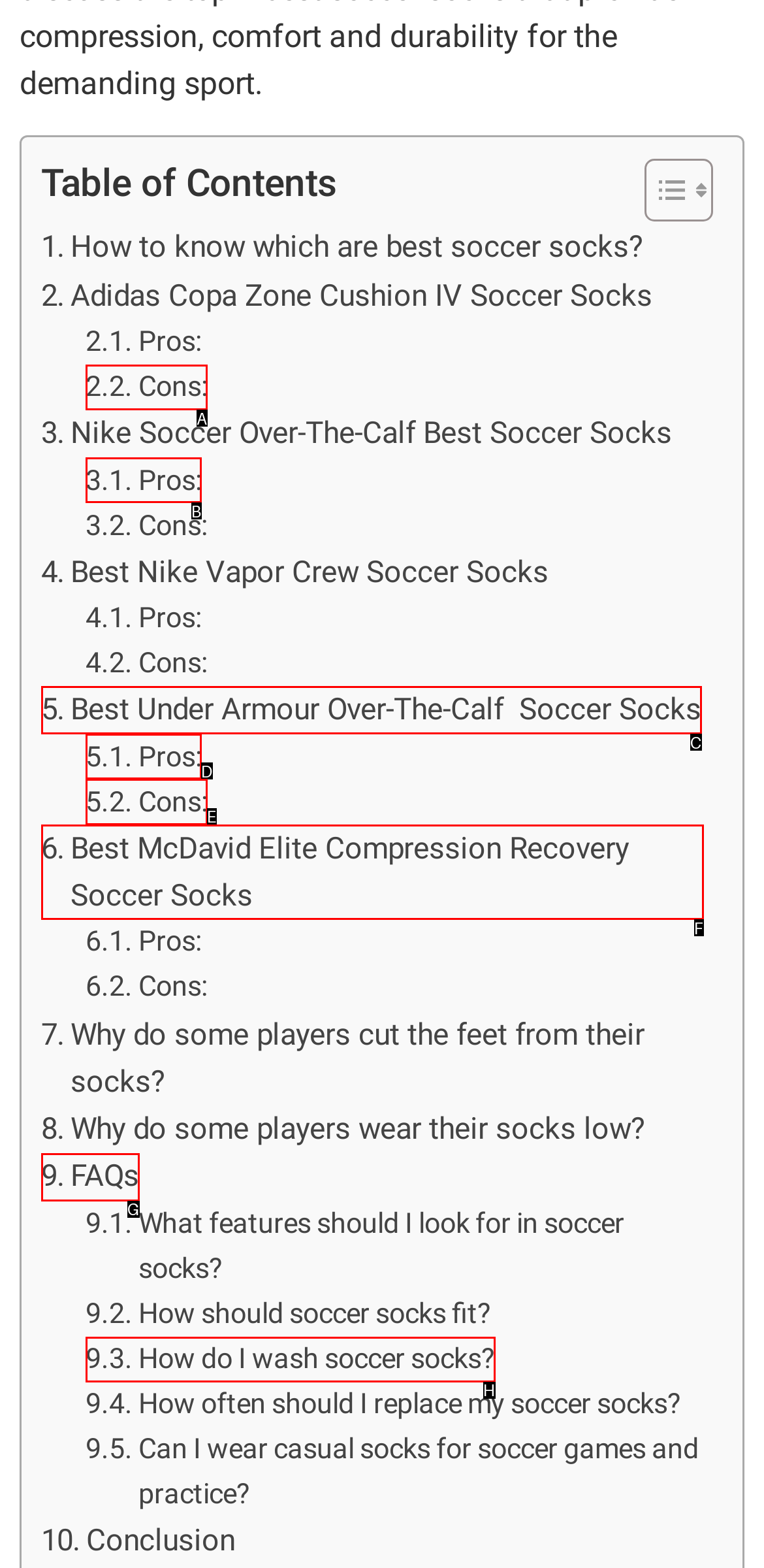Which lettered UI element aligns with this description: Buy Now
Provide your answer using the letter from the available choices.

None